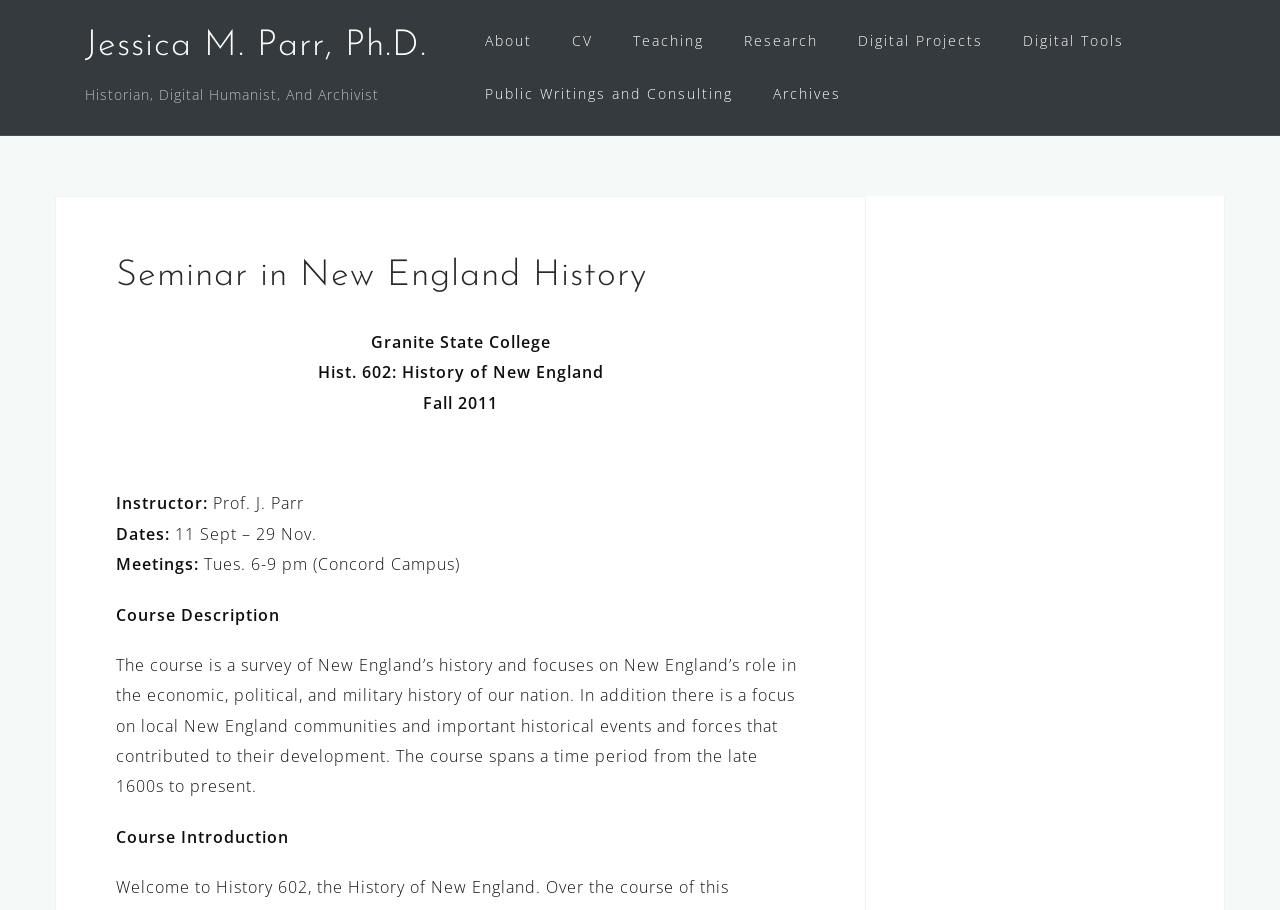Predict the bounding box of the UI element based on the description: "Teaching". The coordinates should be four float numbers between 0 and 1, formatted as [left, top, right, bottom].

[0.495, 0.027, 0.55, 0.063]